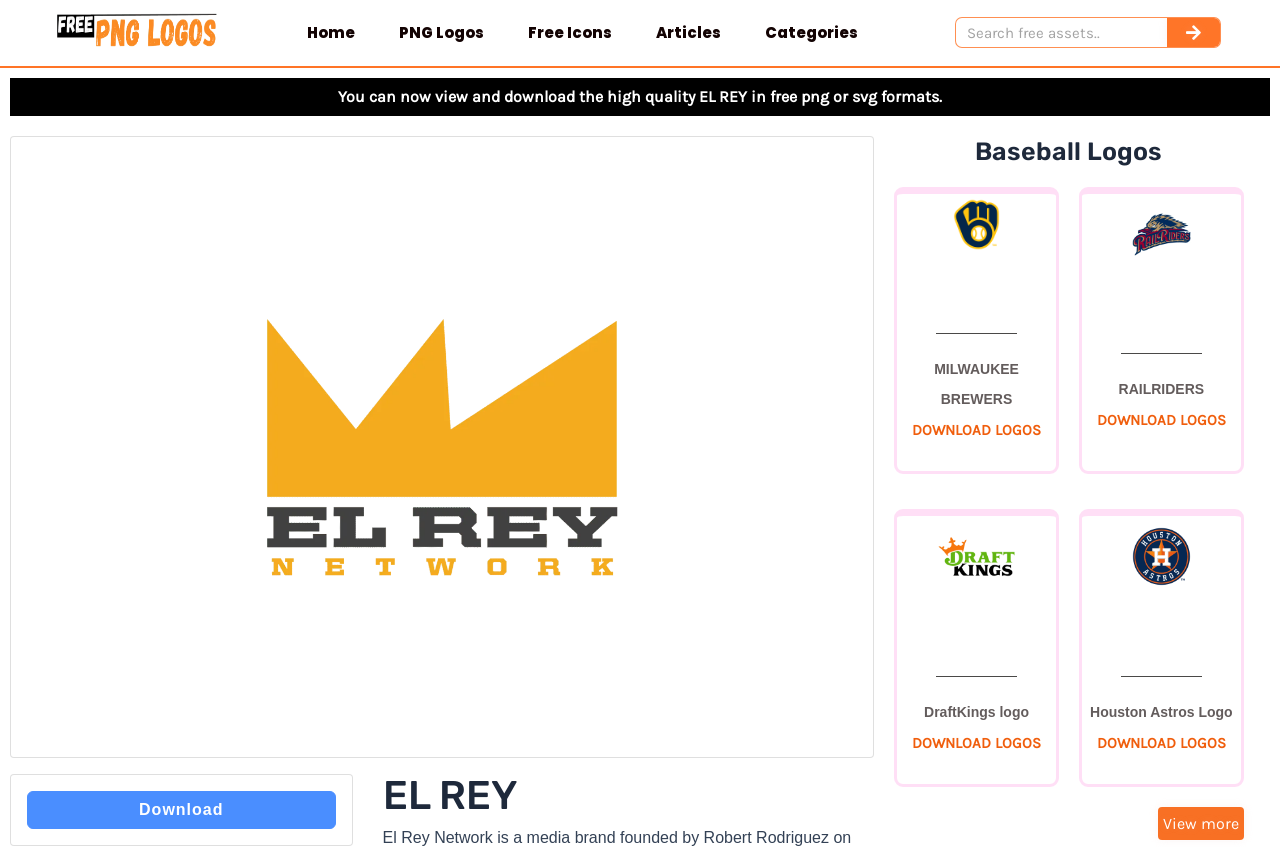Please give a one-word or short phrase response to the following question: 
What is the text on the search button?

Search